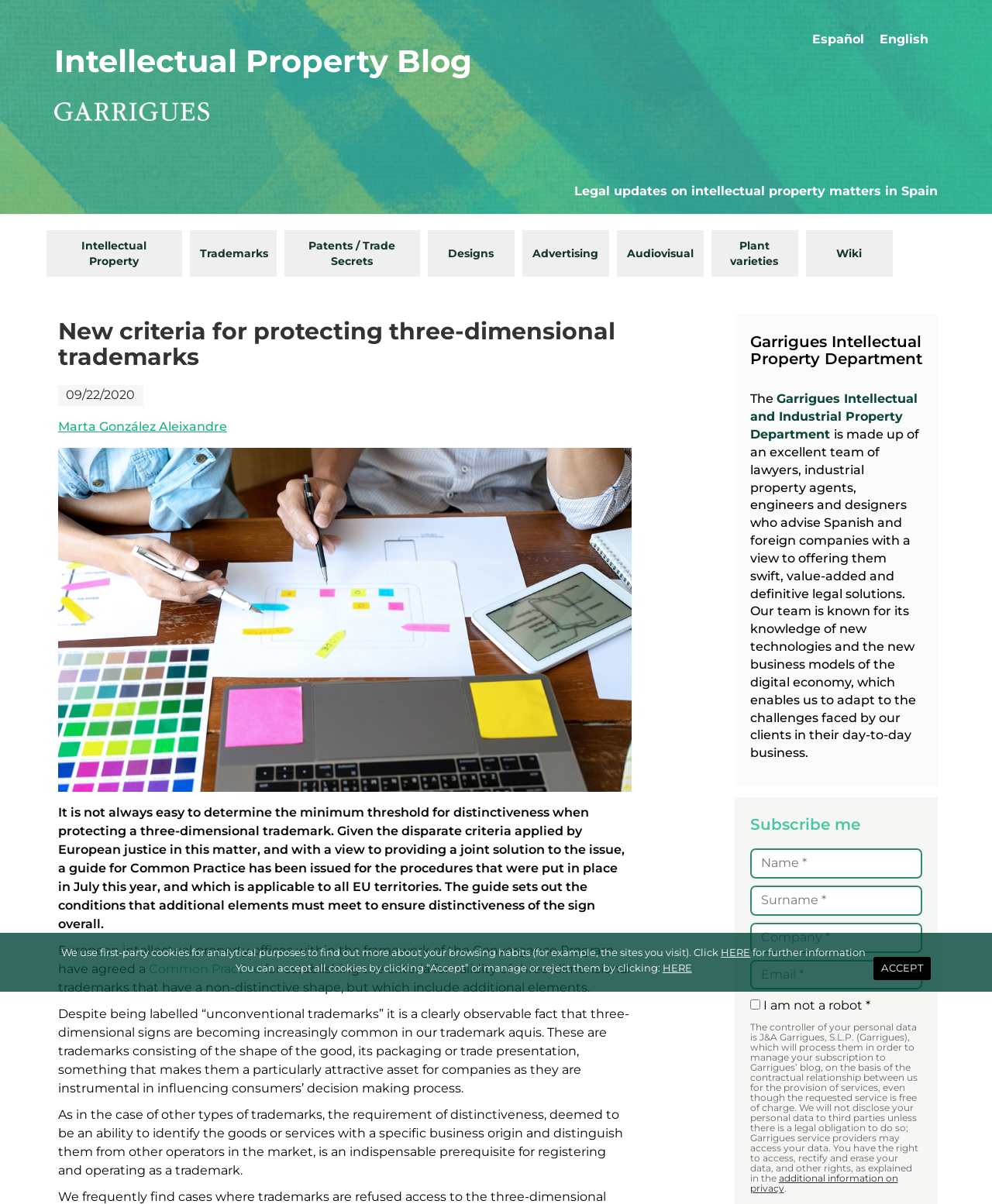Provide a thorough description of the webpage you see.

This webpage is about intellectual property law, specifically discussing three-dimensional trademarks. At the top, there is a logo and a navigation menu with links to different sections, including "Intellectual Property Blog" and language options. Below the navigation menu, there is a heading that reads "New criteria for protecting three-dimensional trademarks" and a subheading that provides a brief summary of the article.

On the left side of the page, there is a list of links to related topics, including "Intellectual Property", "Trademarks", "Patents / Trade Secrets", and others. Below this list, there is a section with the title "Garrigues Intellectual Property Department" that provides information about the department and its team of lawyers and experts.

The main content of the page is an article that discusses the challenges of determining the minimum threshold for distinctiveness when protecting three-dimensional trademarks. The article explains that European intellectual property offices have agreed on a common practice for establishing the criteria for validity of three-dimensional trademarks and provides more information about the guide.

At the bottom of the page, there is a section with a heading "Subscribe me" that allows users to enter their name, surname, company, and email address to subscribe to the blog. There is also a checkbox to agree to the privacy policy and a link to additional information on privacy.

Finally, there is a banner at the bottom of the page with a cookie notice that provides information about the use of cookies on the website and allows users to accept or manage them.